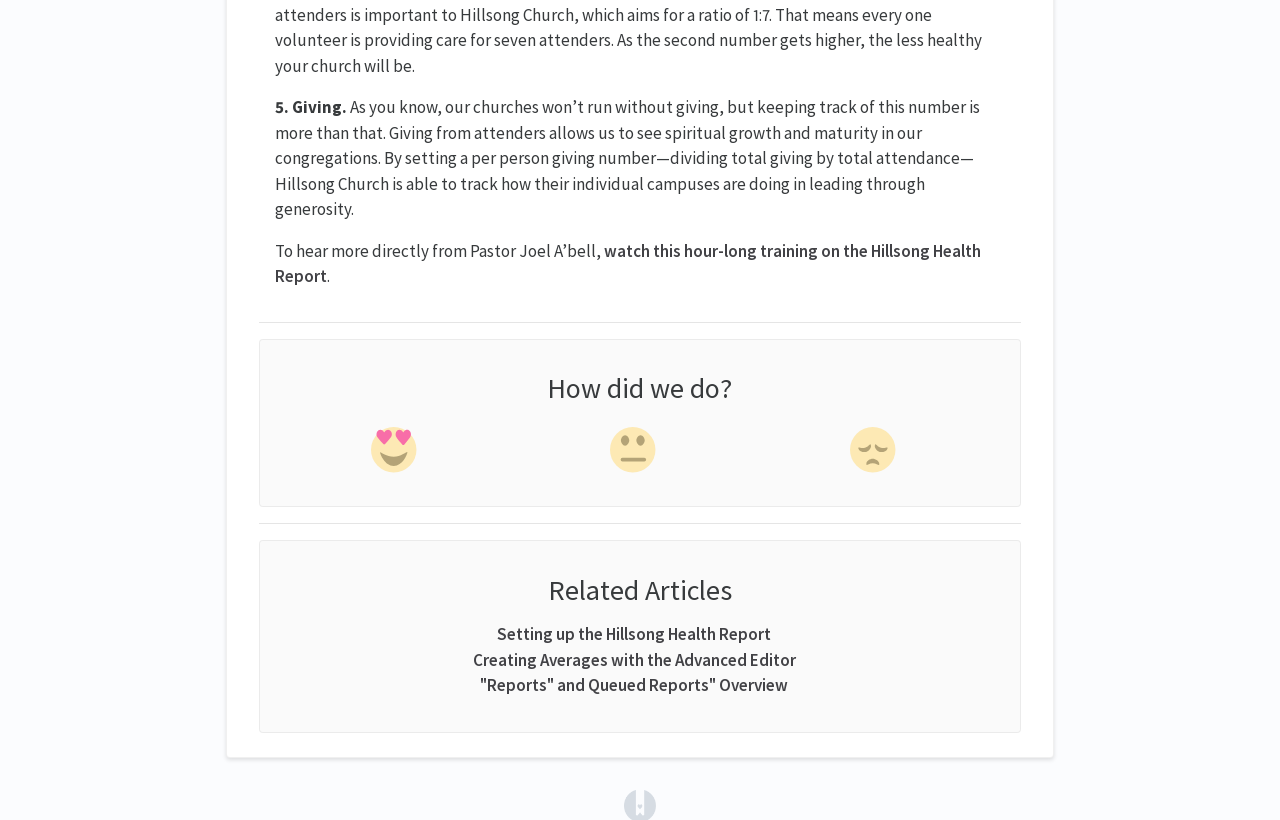What is the purpose of watching the hour-long training?
Please ensure your answer to the question is detailed and covers all necessary aspects.

The link 'watch this hour-long training on the Hillsong Health Report' is preceded by the text 'To hear more directly from Pastor Joel A’bell,', so the purpose of watching the training is to hear from Pastor Joel A’bell.